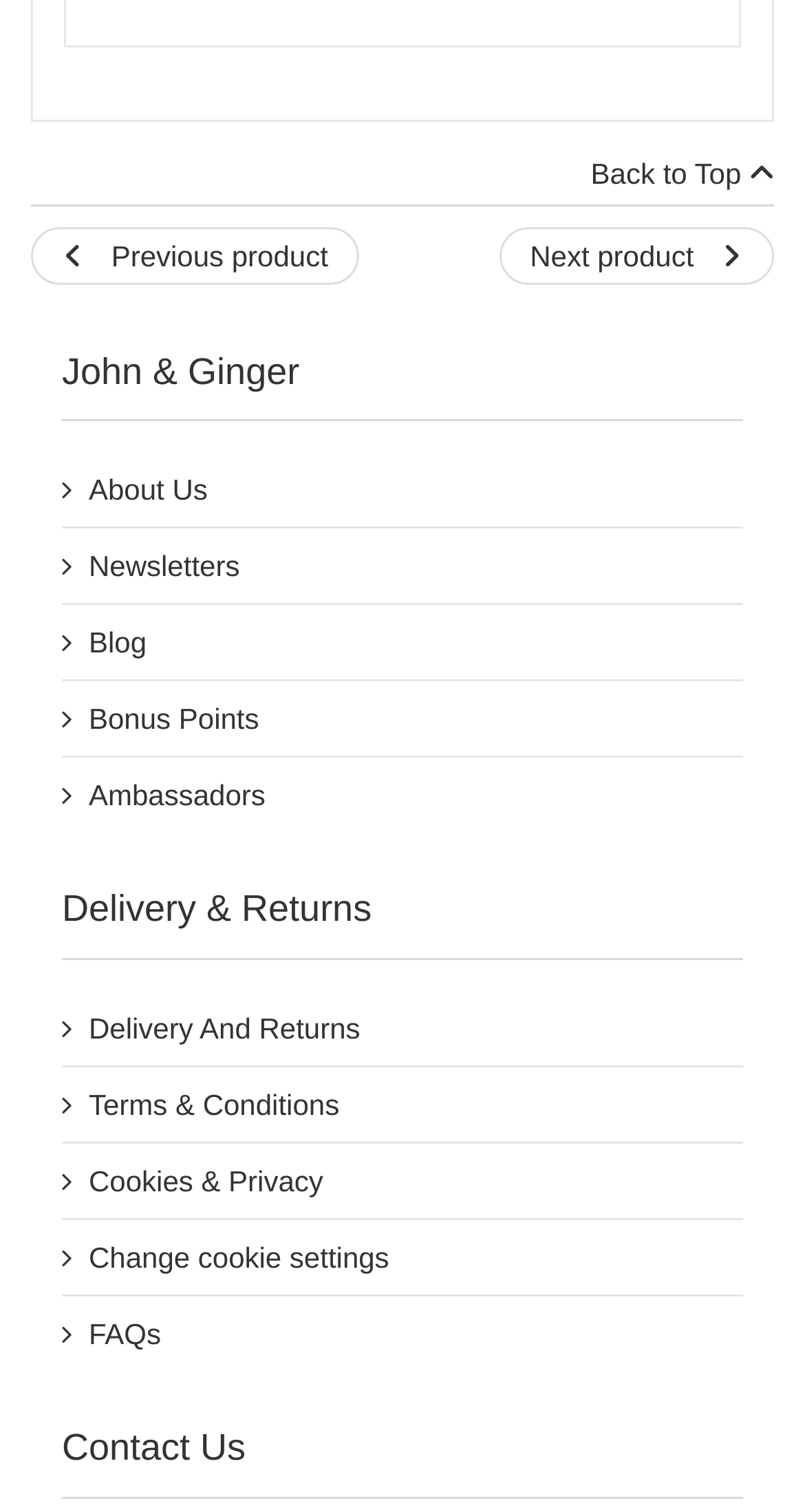Please use the details from the image to answer the following question comprehensively:
What is the section title above 'Delivery And Returns'?

The section title above 'Delivery And Returns' is obtained from the StaticText element with the text 'Delivery & Returns' located at [0.077, 0.588, 0.462, 0.615] on the webpage.